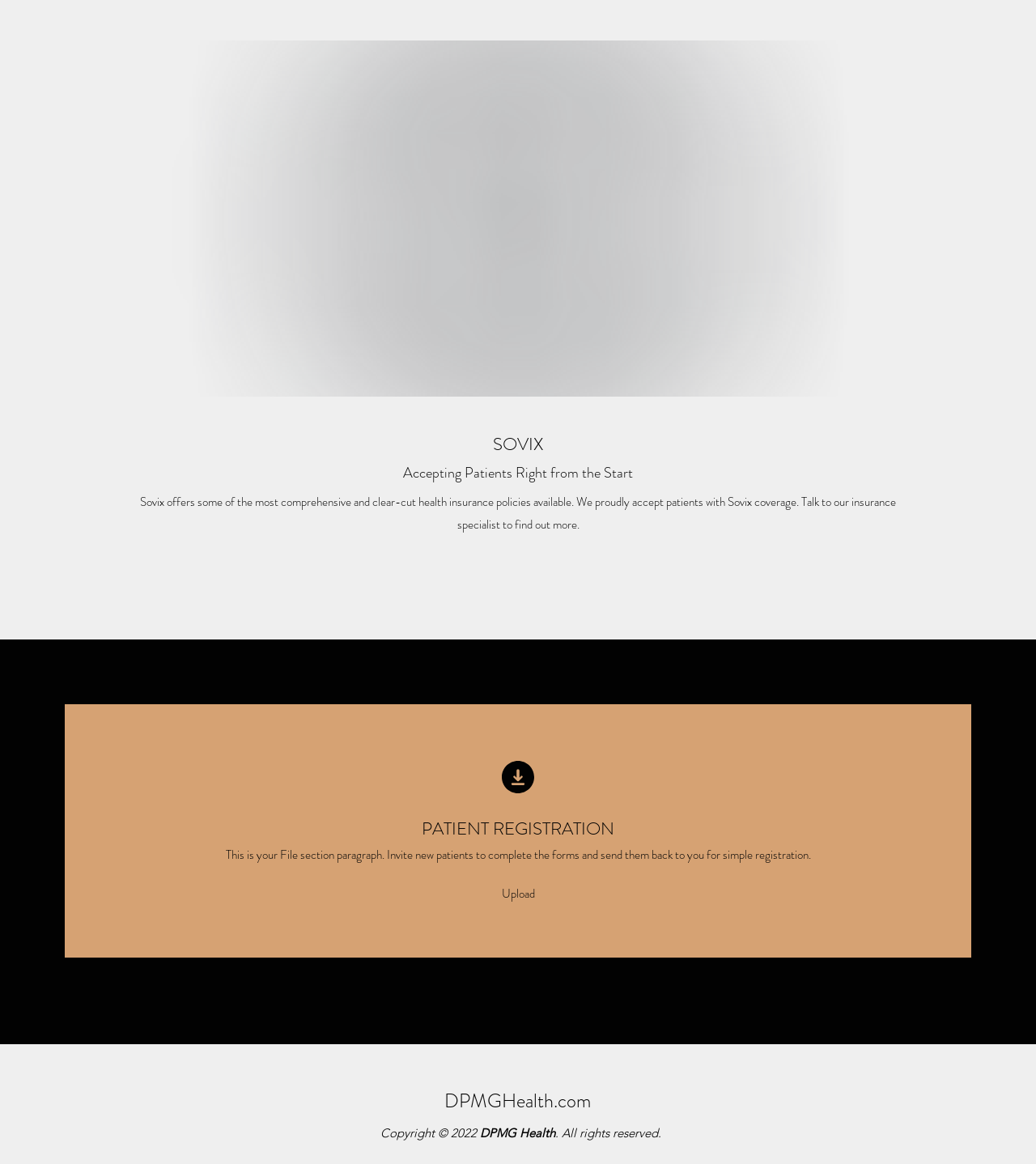What is the website's domain name?
Answer the question in a detailed and comprehensive manner.

The website's domain name can be found in the StaticText element 'DPMGHealth.com' with bounding box coordinates [0.429, 0.934, 0.57, 0.958].